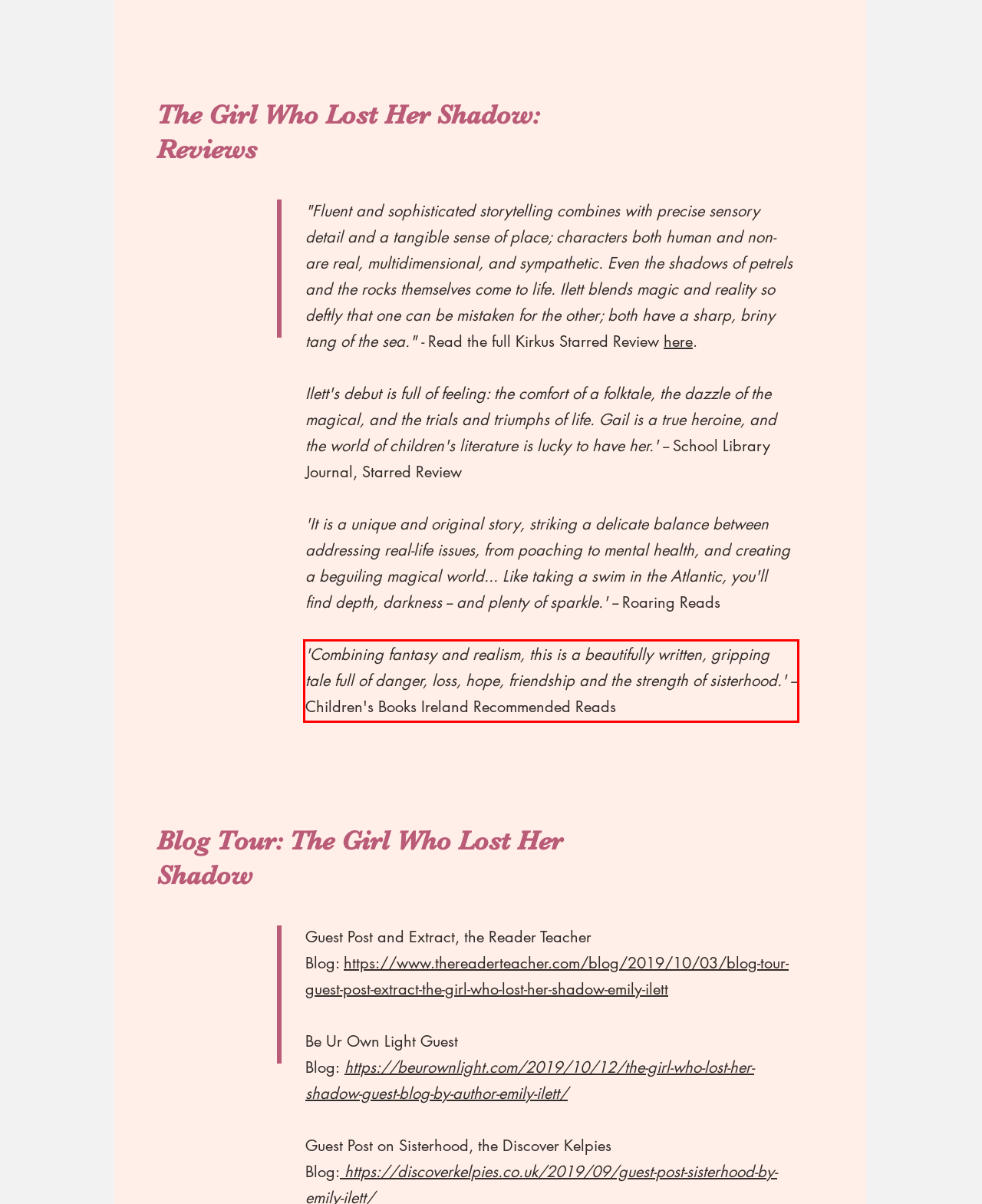Using the provided screenshot of a webpage, recognize and generate the text found within the red rectangle bounding box.

'Combining fantasy and realism, this is a beautifully written, gripping tale full of danger, loss, hope, friendship and the strength of sisterhood.' -- Children's Books Ireland Recommended Reads